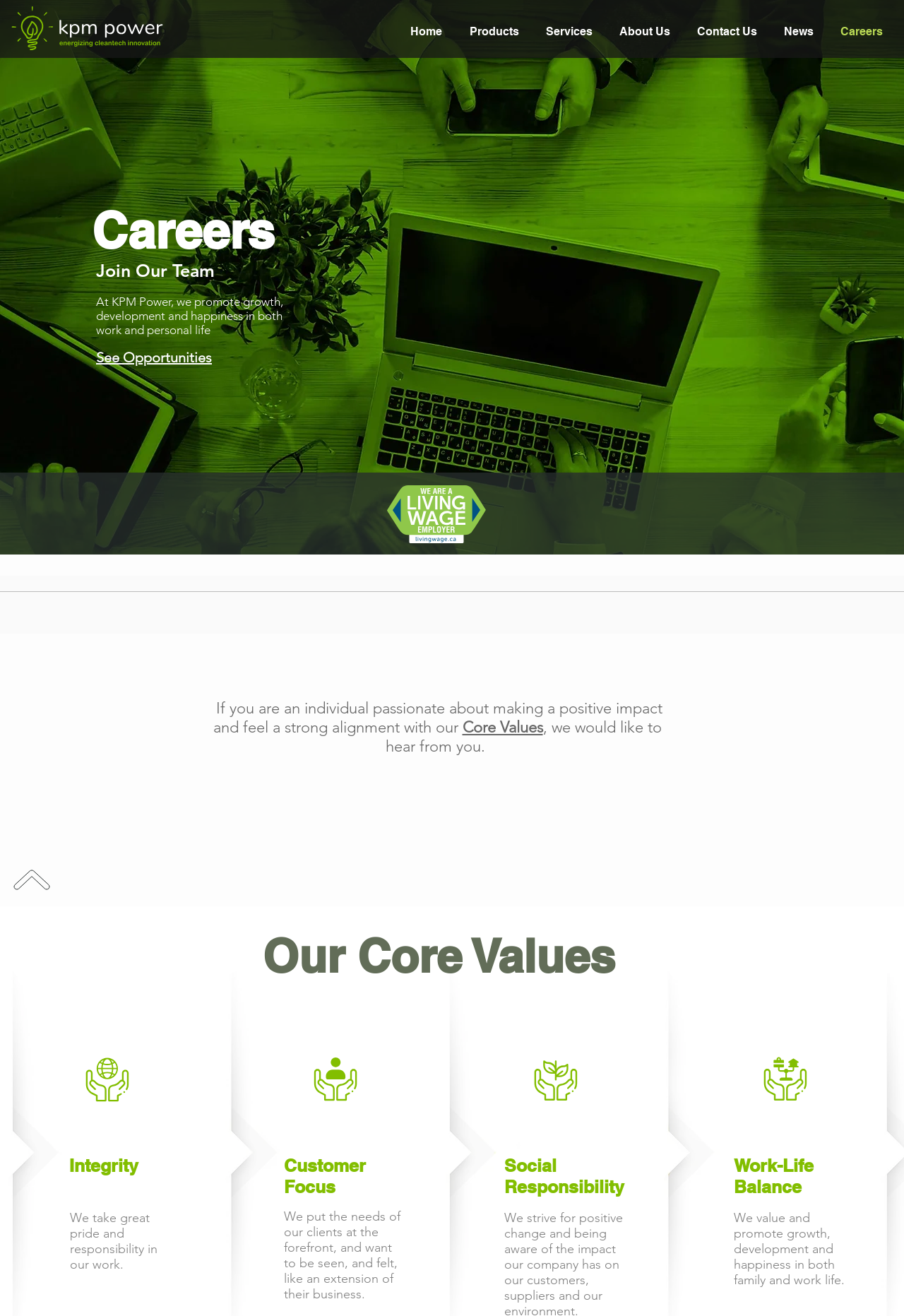Please look at the image and answer the question with a detailed explanation: What is the tone of the webpage?

The tone of the webpage is professional and welcoming, as evidenced by the use of formal language and the emphasis on promoting growth, development, and happiness in both work and personal life. The webpage also presents a clean and organized layout, which contributes to its professional tone.